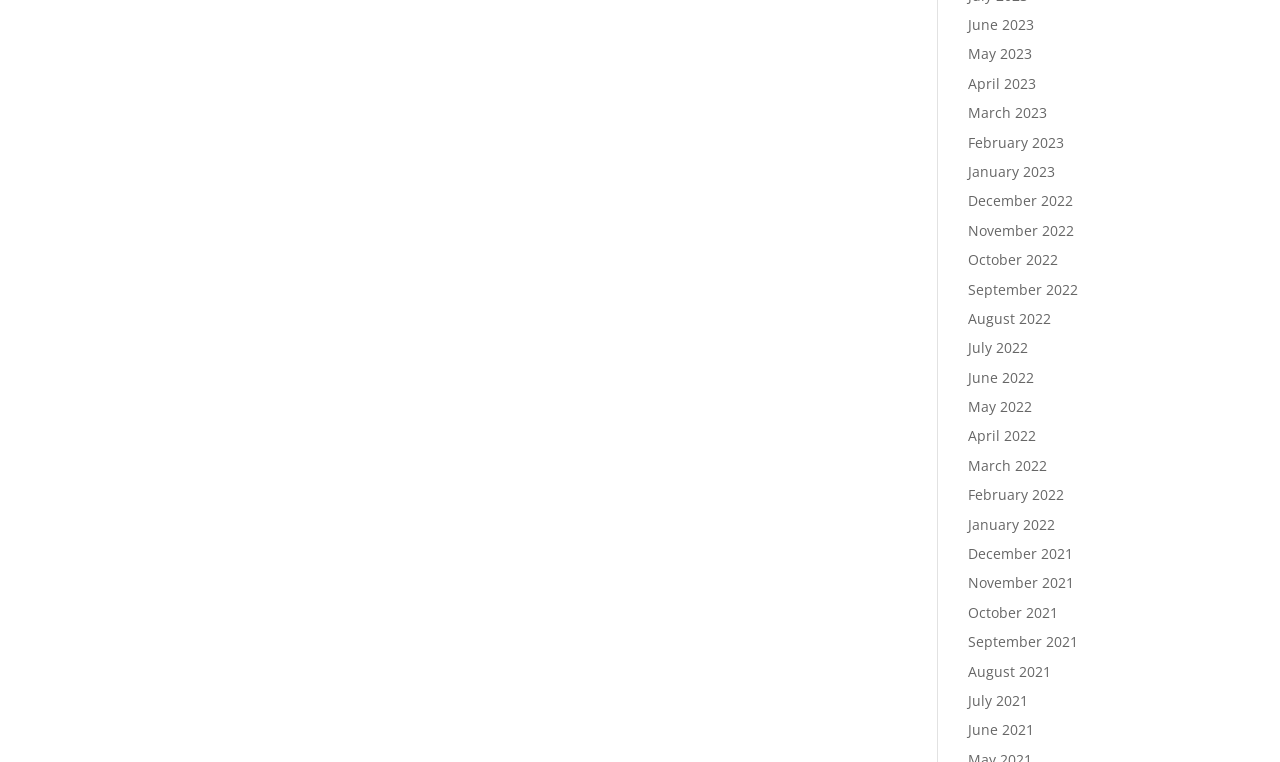Pinpoint the bounding box coordinates of the clickable area needed to execute the instruction: "Leave a comment". The coordinates should be specified as four float numbers between 0 and 1, i.e., [left, top, right, bottom].

None